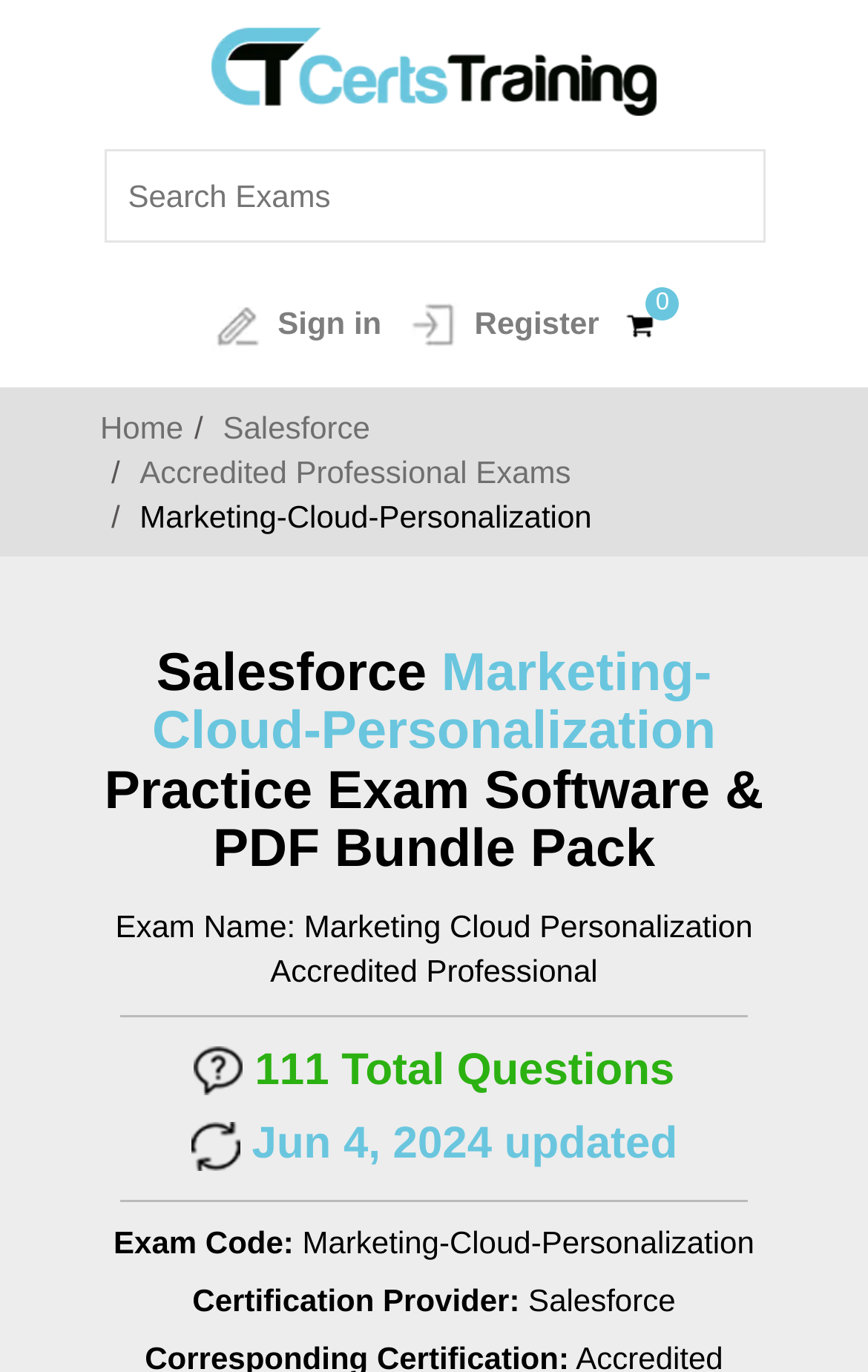Determine the bounding box for the HTML element described here: "SEO". The coordinates should be given as [left, top, right, bottom] with each number being a float between 0 and 1.

None